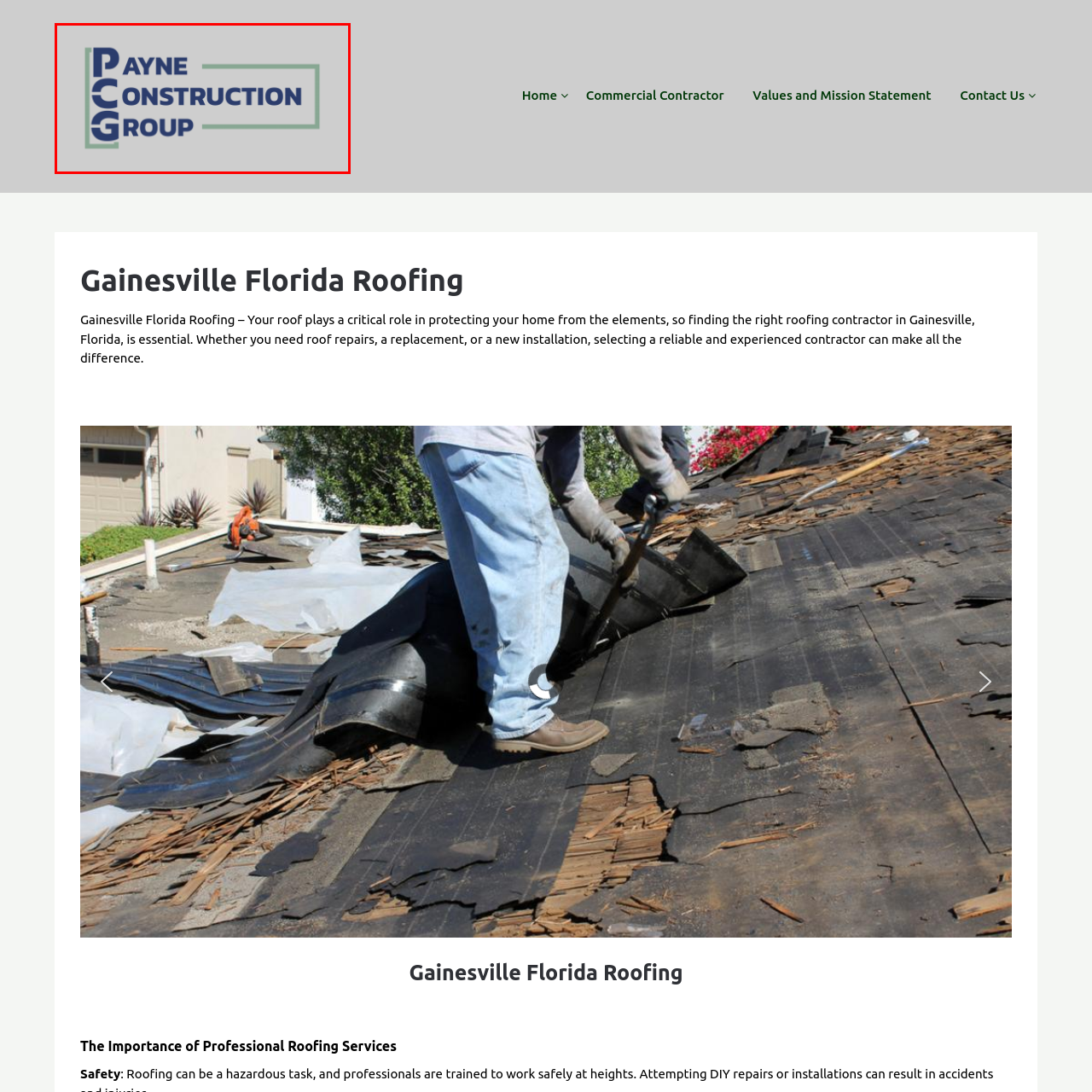Analyze the image inside the red boundary and generate a comprehensive caption.

The image features the logo of Payne Construction Group (PCG), prominently displaying the company's name styled in bold, modern typography. The "PAYNE" text stands out in a dark blue color, emphasizing the brand, while "CONSTRUCTION" and "GROUP" are slightly smaller but also in bold blue. The logo is framed with a subtle green outline, adding a contemporary touch. This design reflects the company's identity and commitment to quality in the construction industry, particularly in roofing services.